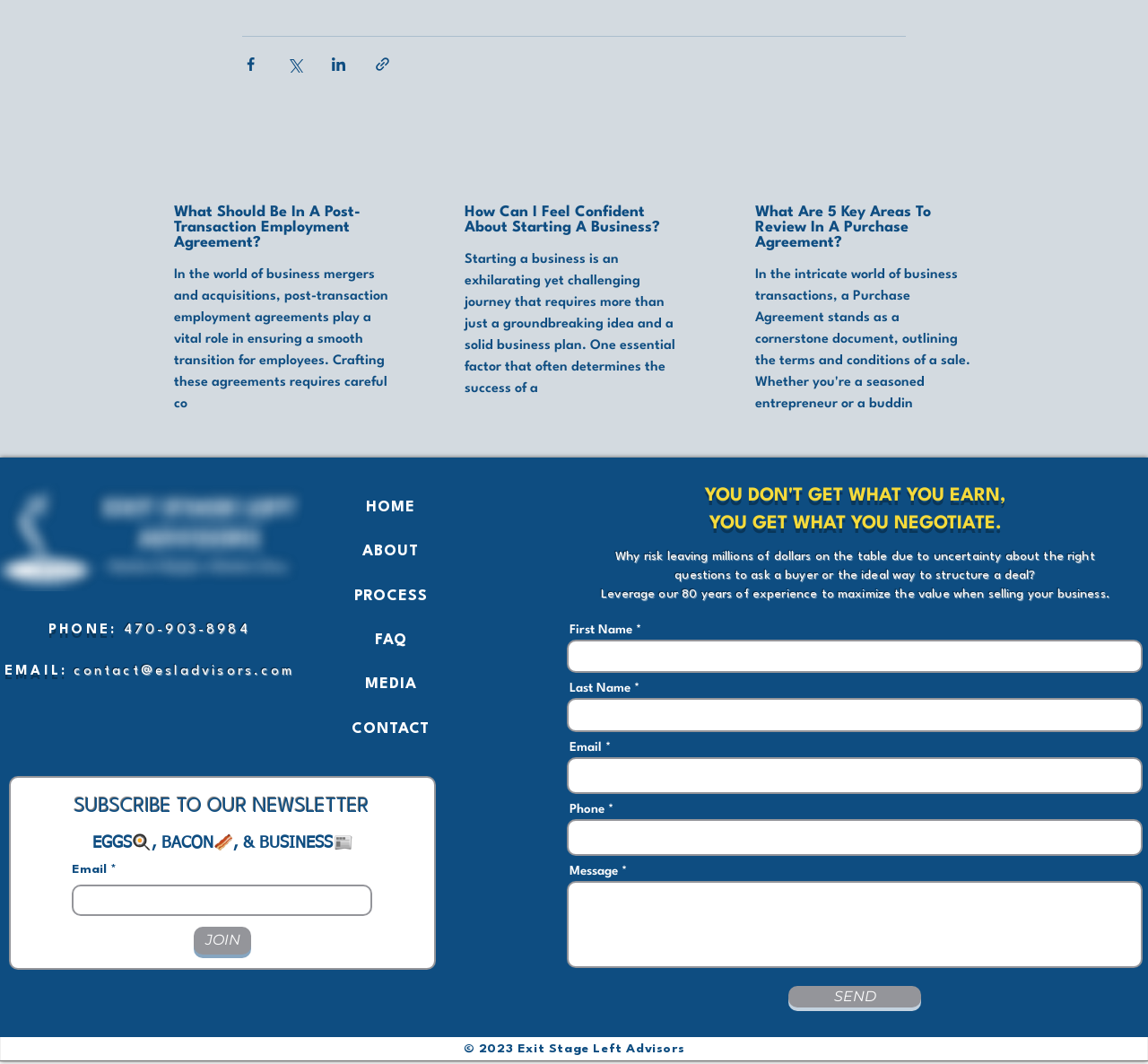Using the information in the image, could you please answer the following question in detail:
How many textboxes are in the newsletter subscription section?

I counted the number of textboxes in the newsletter subscription section and found that there are four textboxes labeled 'Email *', 'First Name *', 'Last Name *', and 'Message *'.